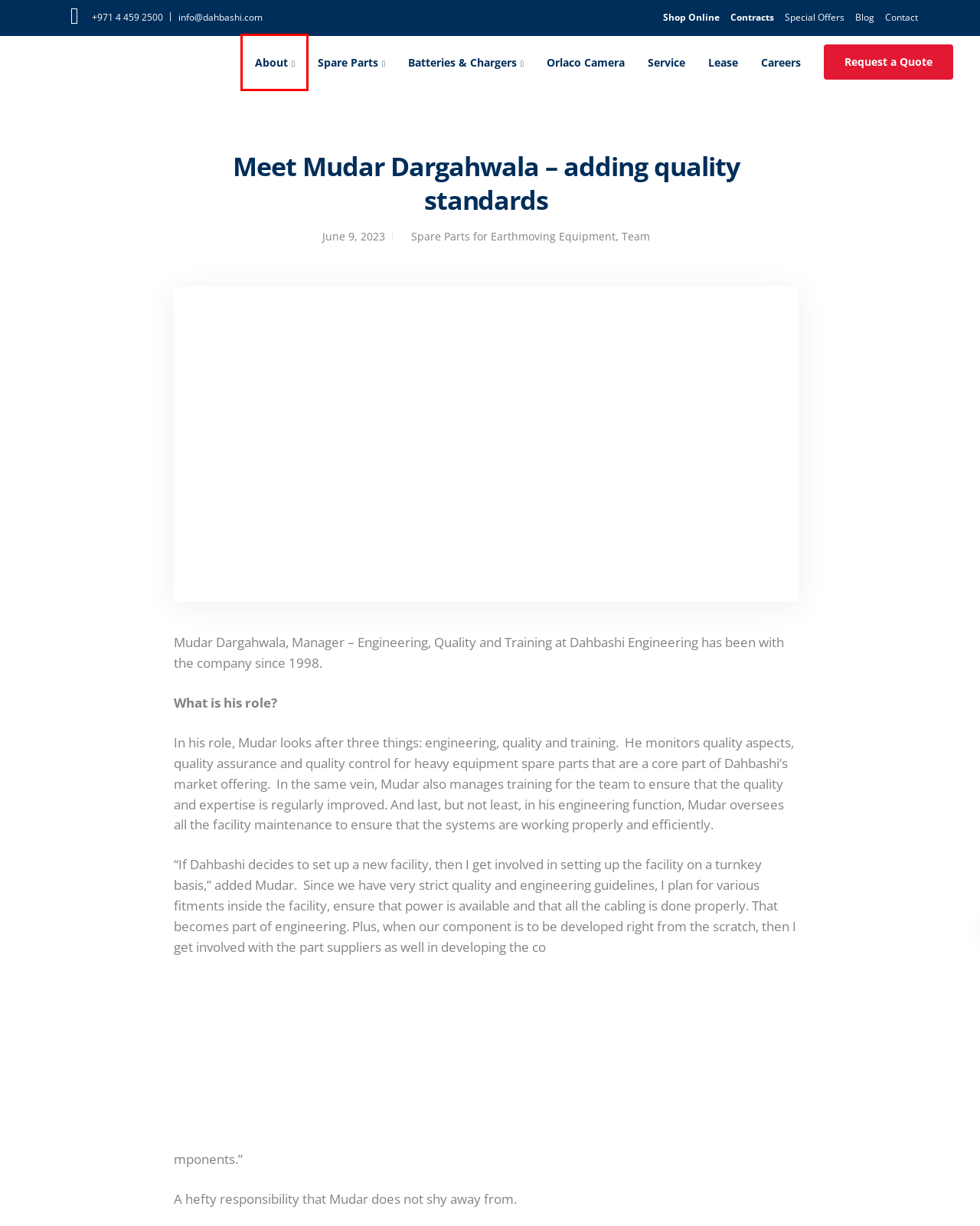Look at the screenshot of a webpage that includes a red bounding box around a UI element. Select the most appropriate webpage description that matches the page seen after clicking the highlighted element. Here are the candidates:
A. Lease - Dahbashi Engineering
B. Orlaco Camera - Dahbashi Engineering
C. Special July 2021 Offer on Earthmoving Machinery Spare Parts
D. Spare Parts for Earthmoving Equipment Archives - Dahbashi Engineering
E. Contact - Dahbashi Engineering
F. About Us - Dahbashi Engineering
G. Service - Dahbashi Engineering
H. Industrial Battery Charger Dubai | Industrial Batteries Supplier UAE | Dahbashi Engineering

F